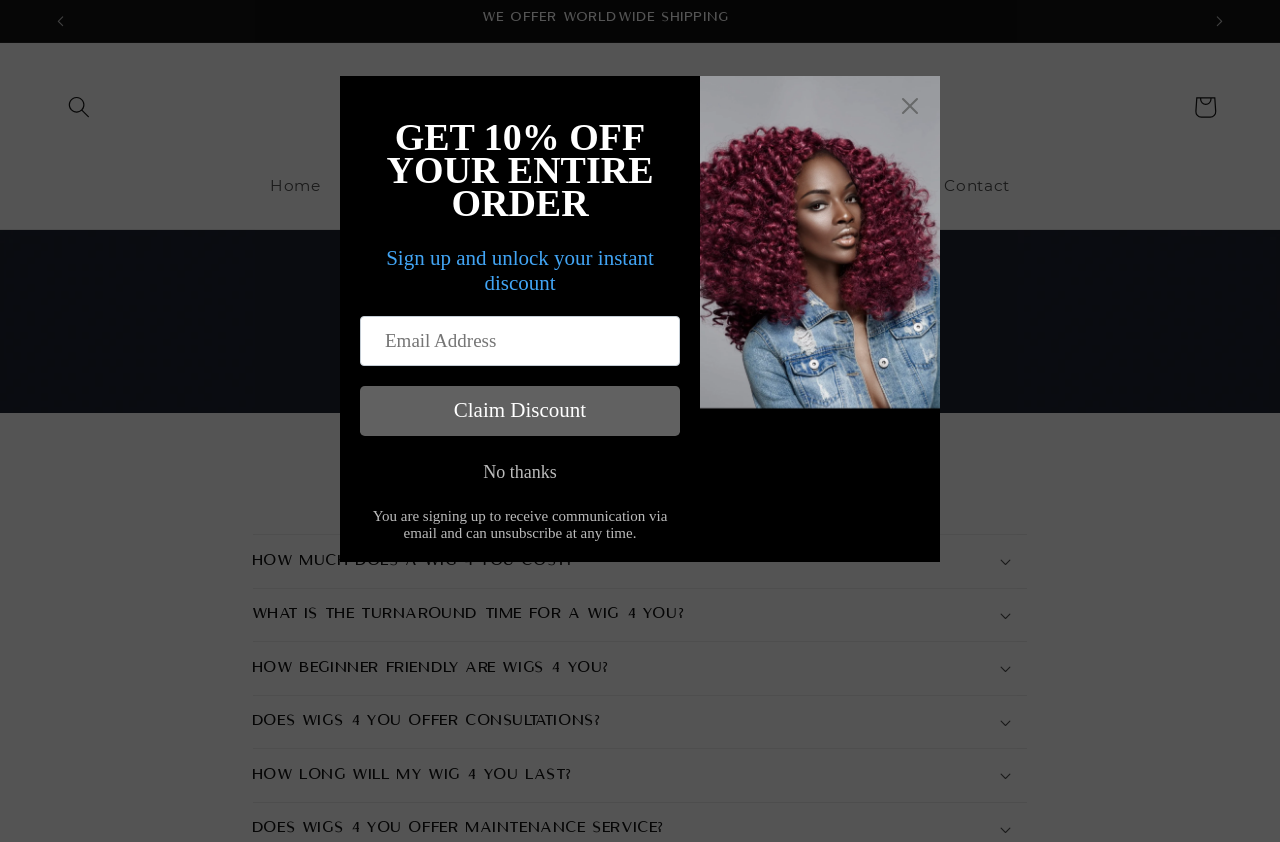Identify the bounding box coordinates of the region I need to click to complete this instruction: "Open the 'Cart'".

[0.923, 0.098, 0.96, 0.156]